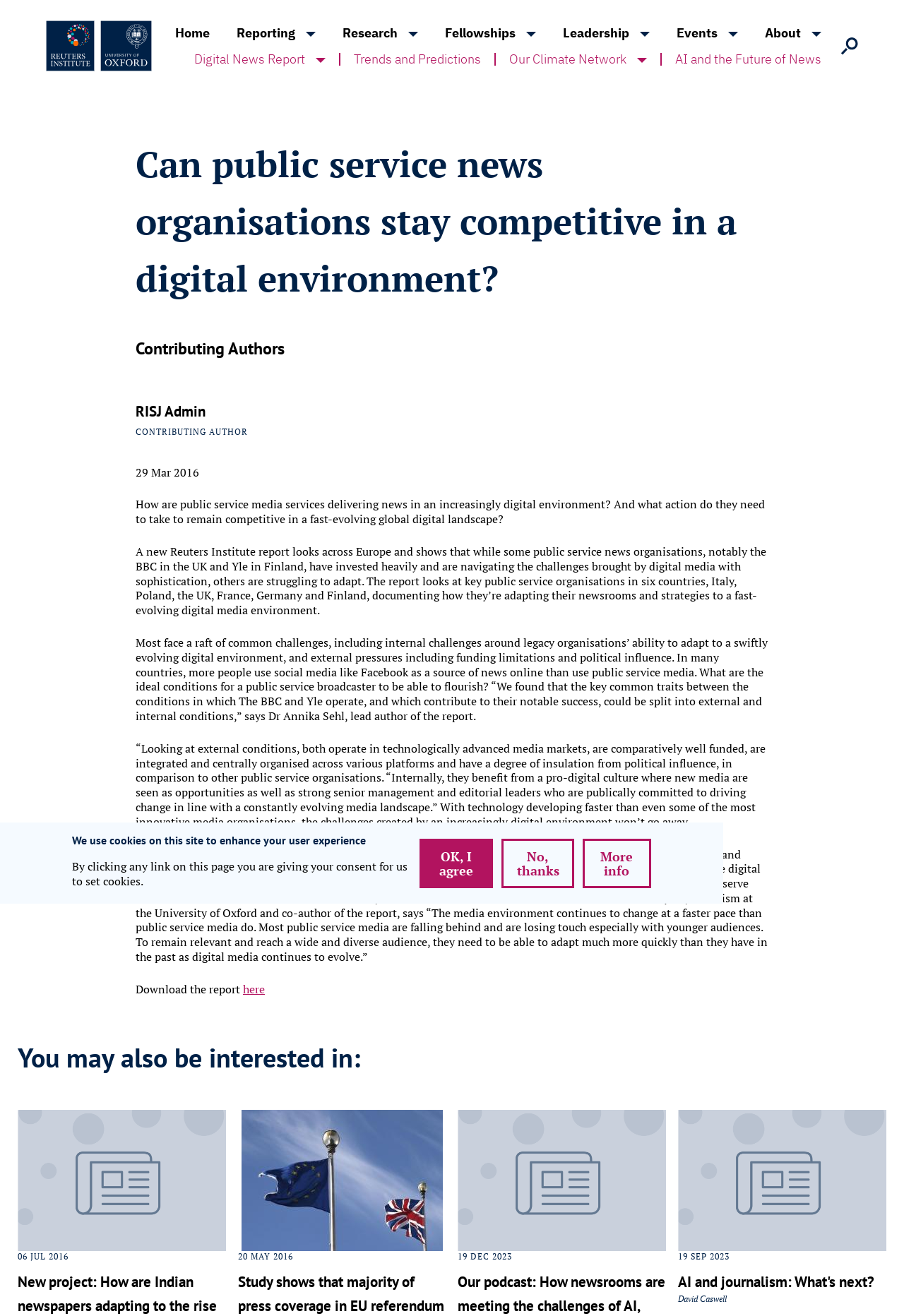Could you highlight the region that needs to be clicked to execute the instruction: "Click on Contact"?

None